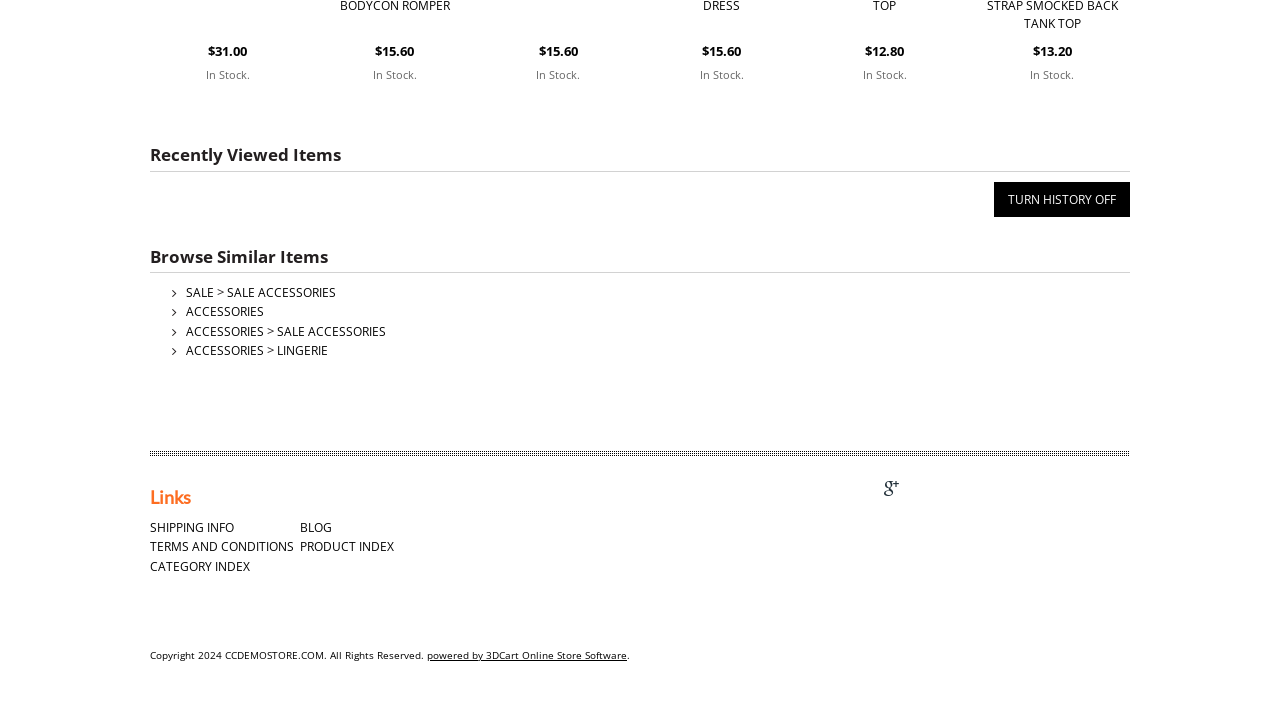Give a one-word or phrase response to the following question: What type of items are being browsed?

Accessories